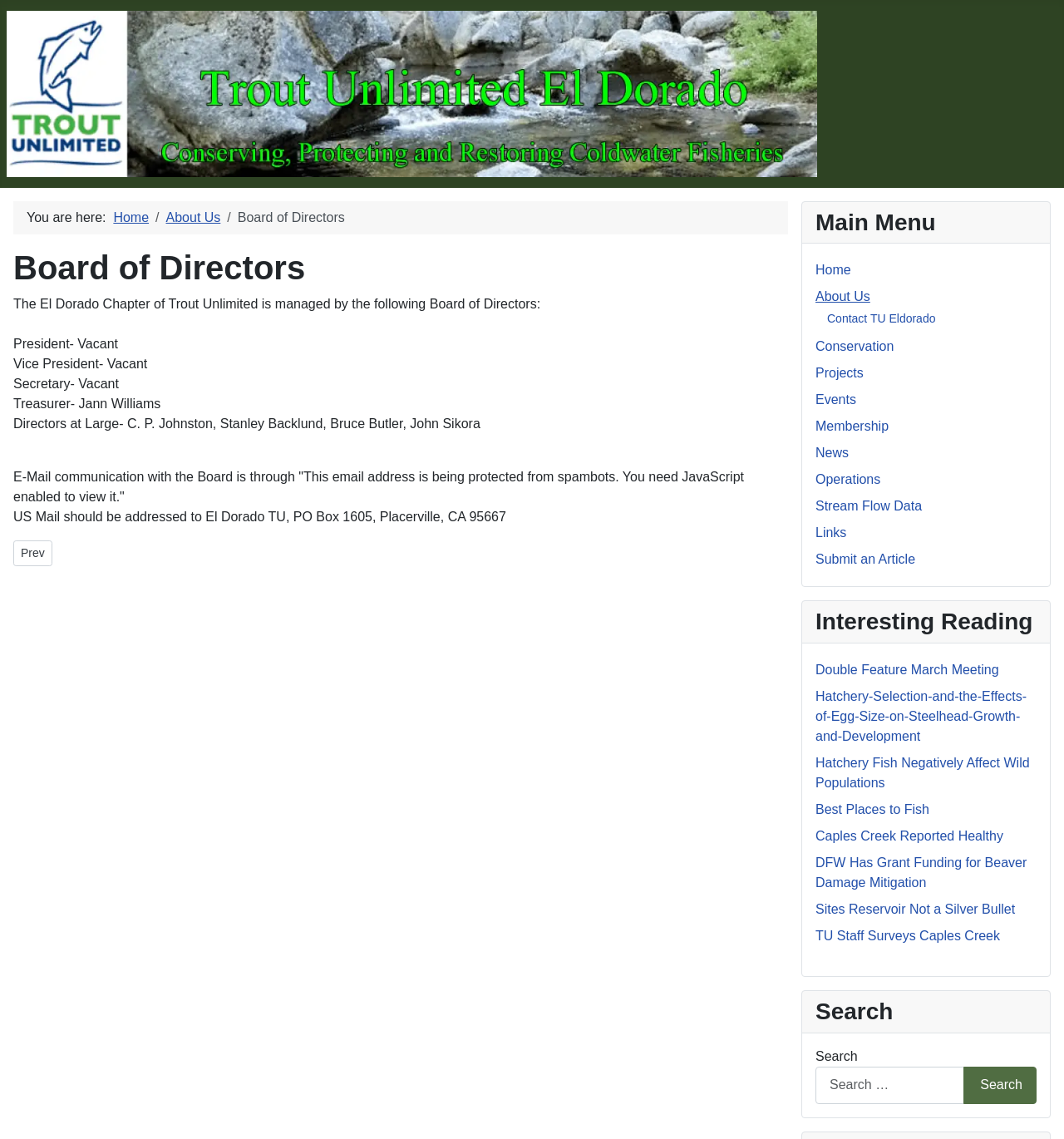What is the name of the chapter of Trout Unlimited?
Please answer the question with a detailed and comprehensive explanation.

The name of the chapter of Trout Unlimited can be found in the image and link 'Trout Unlimited El Dorado' at the top of the webpage, which suggests that the chapter is El Dorado.